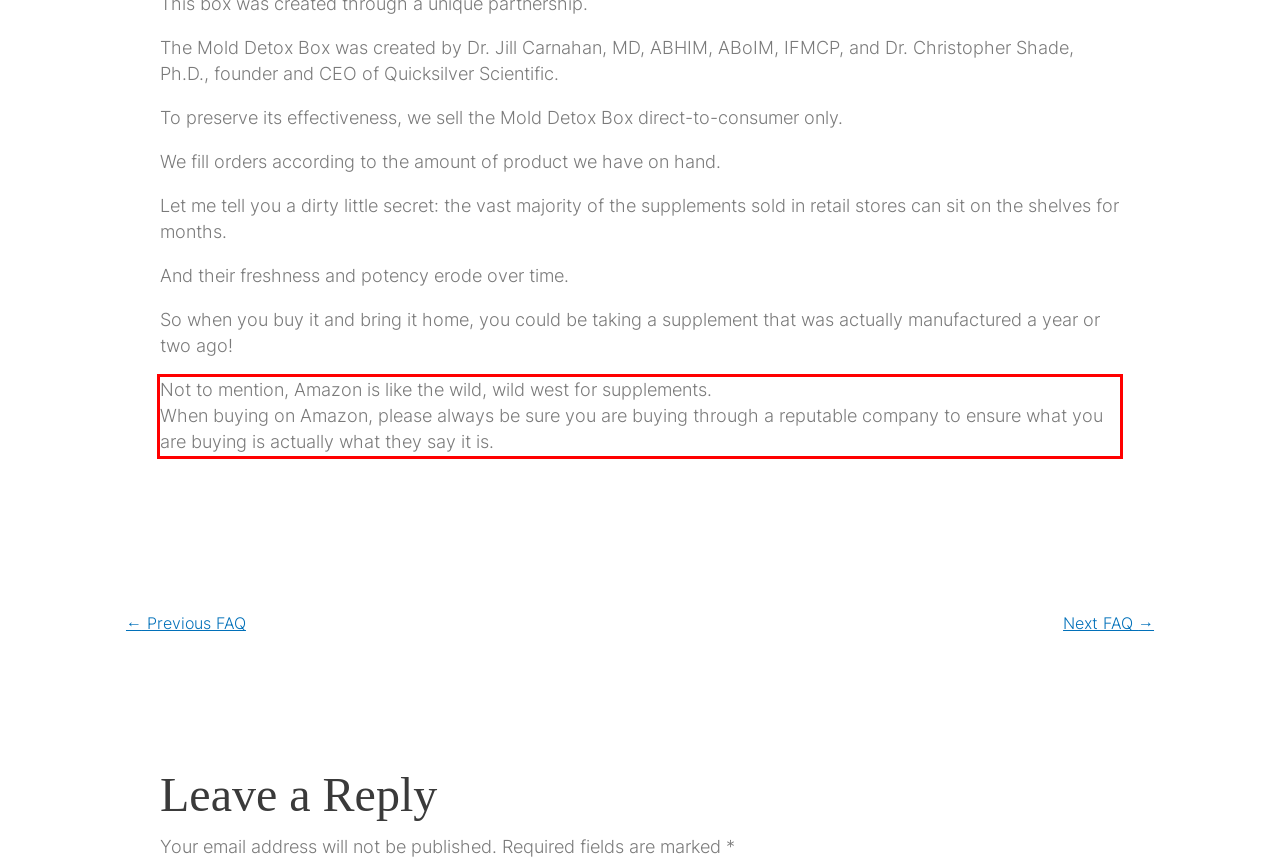Given a screenshot of a webpage, identify the red bounding box and perform OCR to recognize the text within that box.

Not to mention, Amazon is like the wild, wild west for supplements. When buying on Amazon, please always be sure you are buying through a reputable company to ensure what you are buying is actually what they say it is.